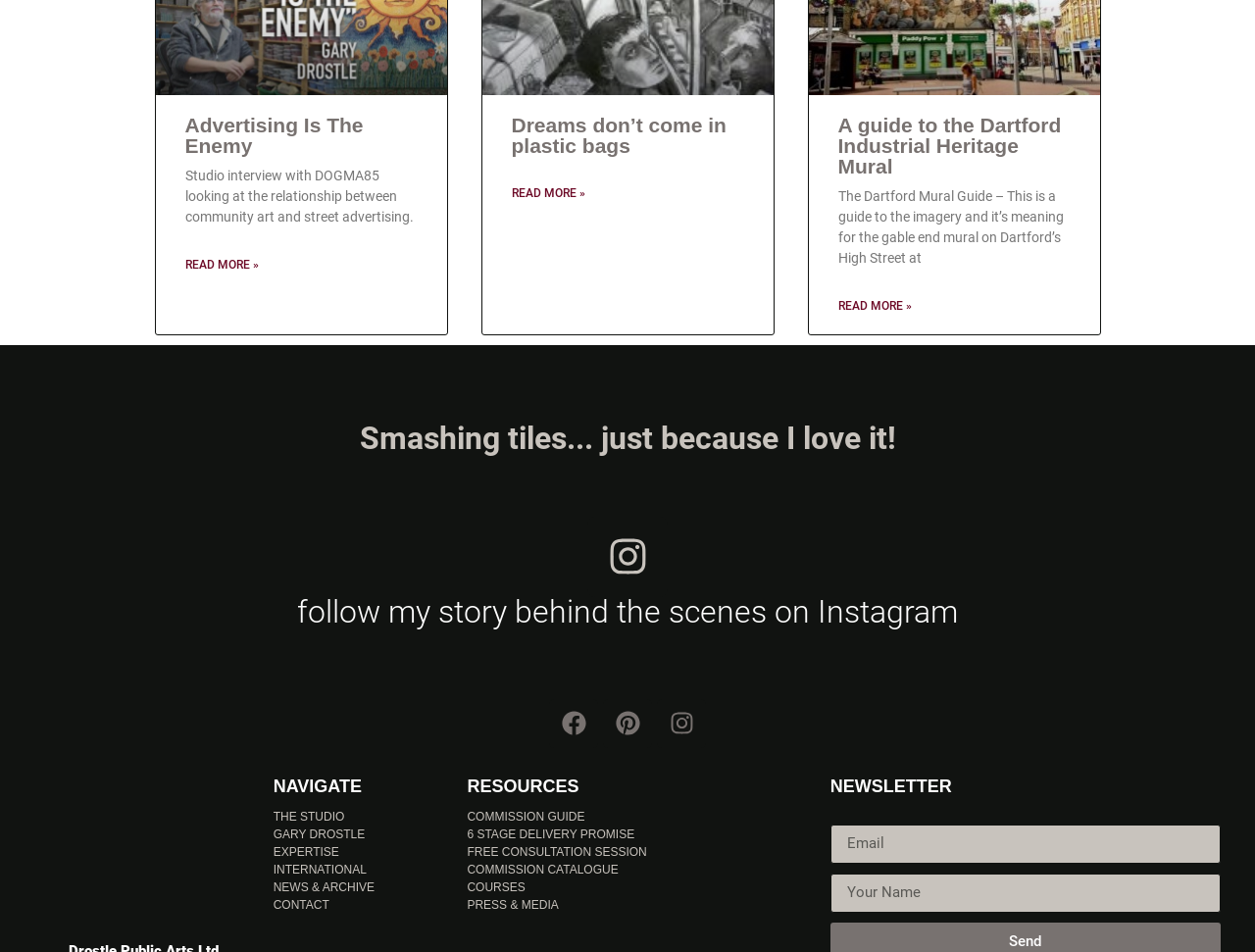Find the bounding box coordinates of the clickable area required to complete the following action: "Follow on Instagram".

[0.468, 0.543, 0.532, 0.627]